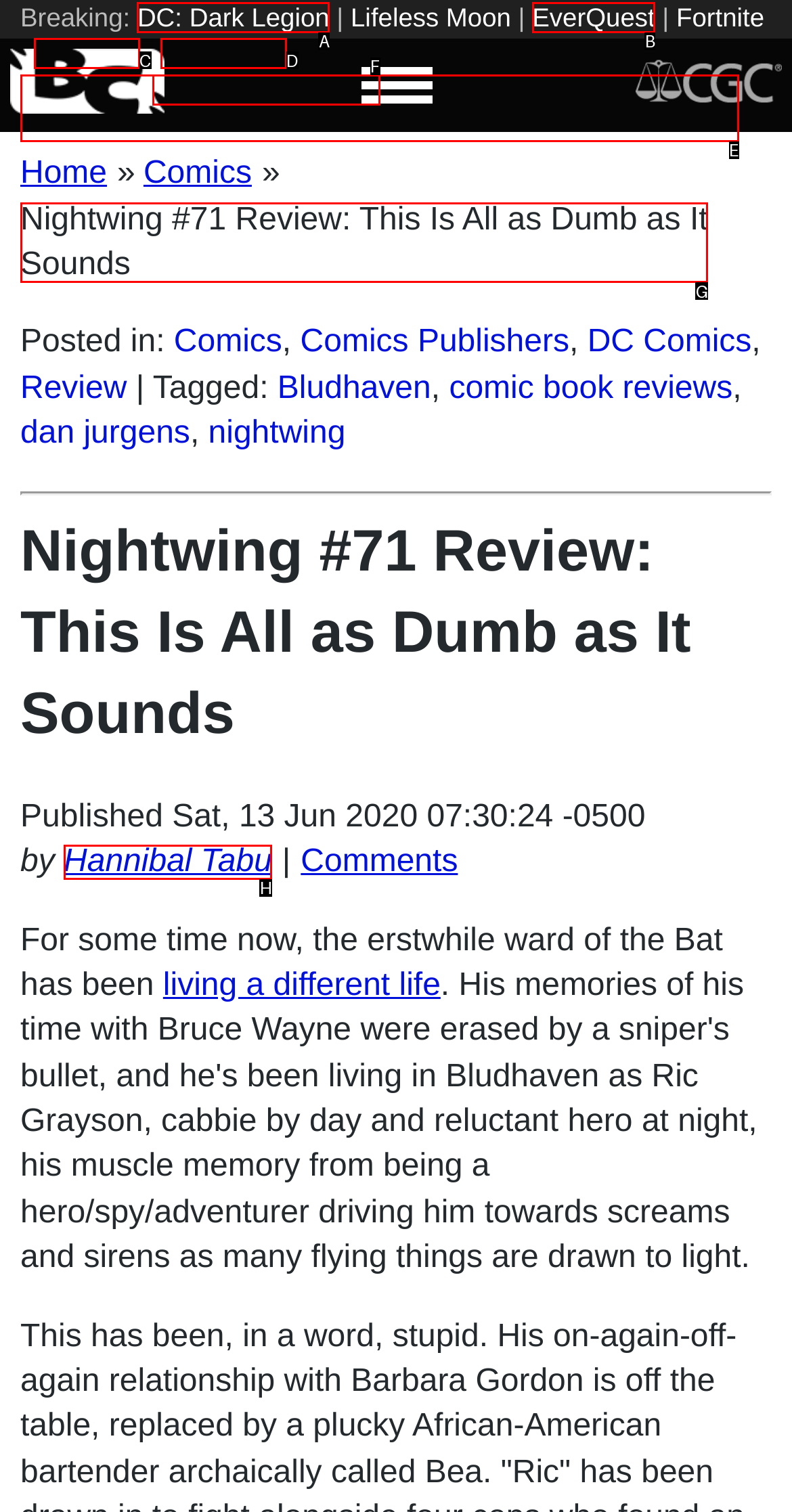Indicate which UI element needs to be clicked to fulfill the task: Read the review of 'Nightwing #71'
Answer with the letter of the chosen option from the available choices directly.

G